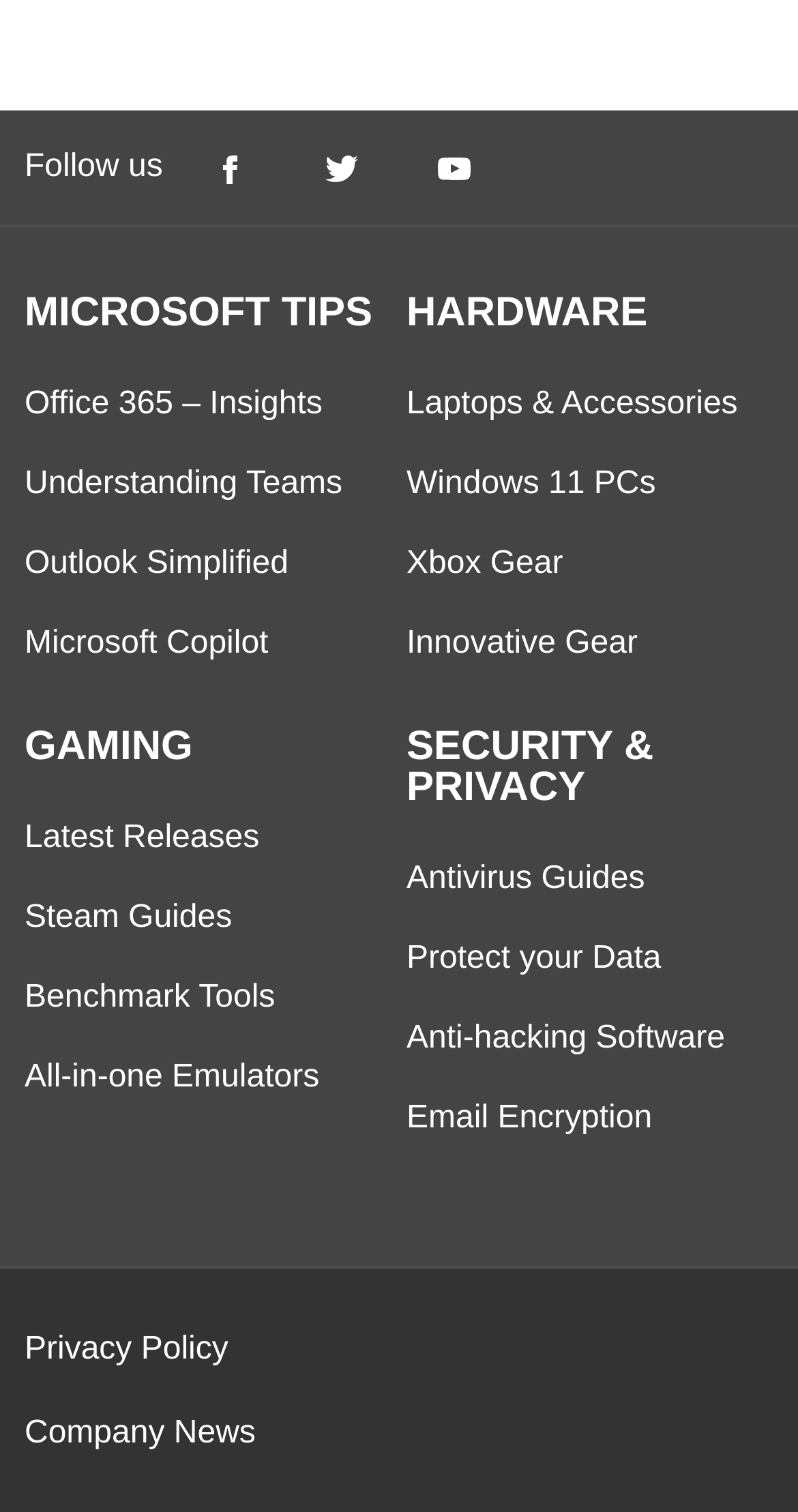Find the bounding box coordinates of the element I should click to carry out the following instruction: "Follow us on Facebook".

[0.266, 0.1, 0.312, 0.124]